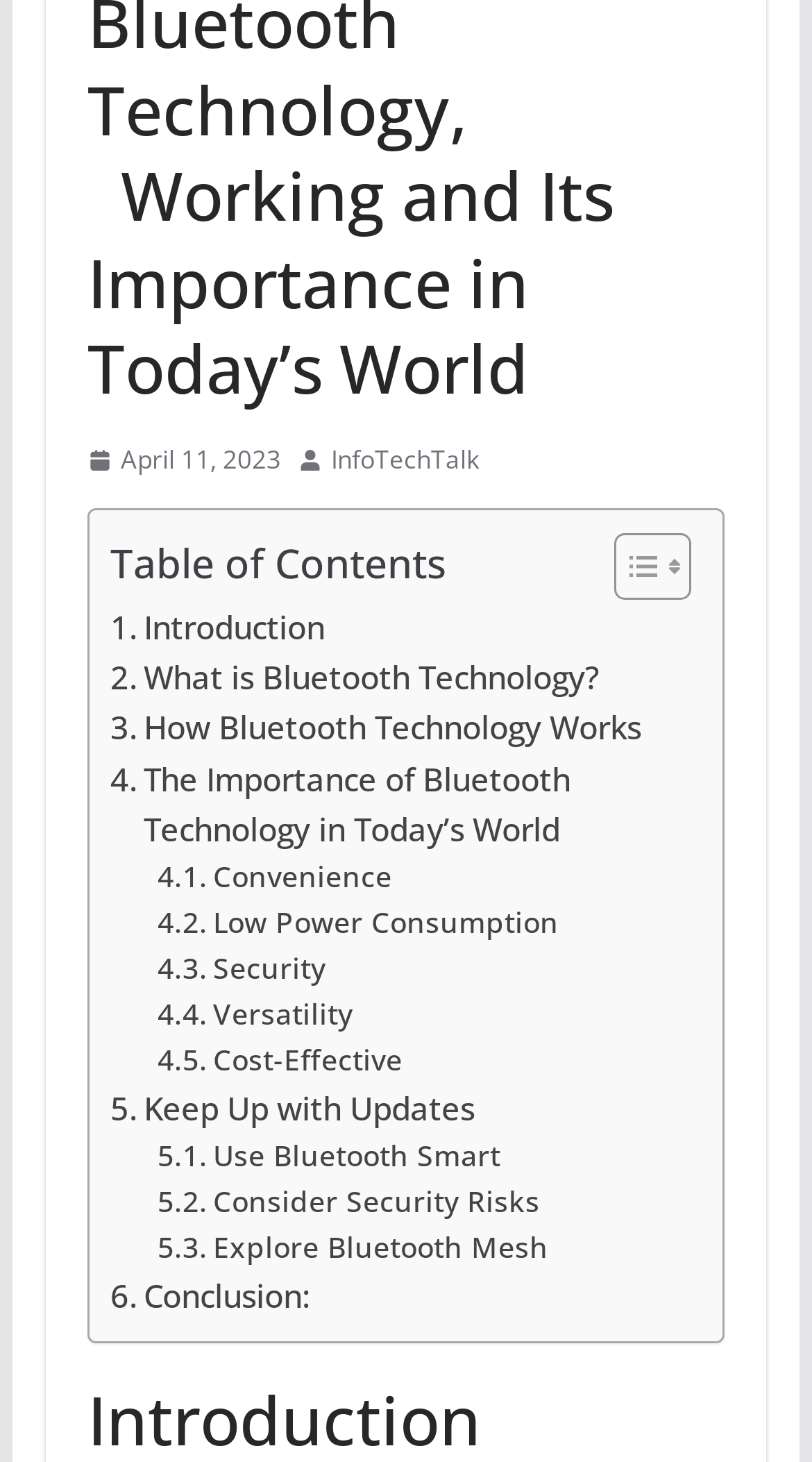Find the bounding box coordinates for the area that must be clicked to perform this action: "Explore Bluetooth mesh".

[0.194, 0.837, 0.675, 0.868]